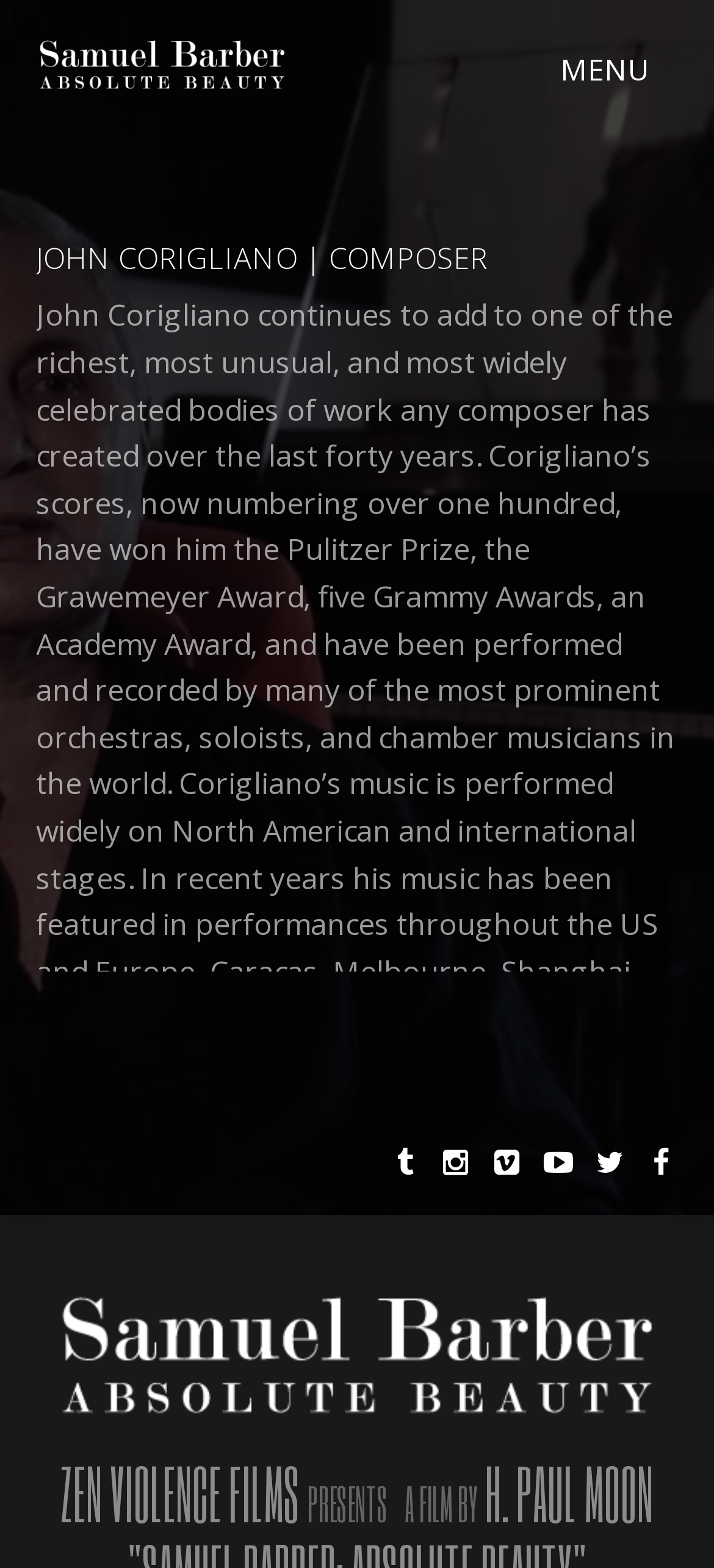What is the title of the documentary film featured on this webpage?
Ensure your answer is thorough and detailed.

There are multiple links and images on the webpage with the text 'Samuel Barber: Absolute Beauty - The new documentary feature film about Samuel Barber, composer of the Adagio for Strings, featuring Thomas Hampson, Leonard Slatkin, Marin Alsop & many more', indicating that the webpage is promoting a documentary film with this title.